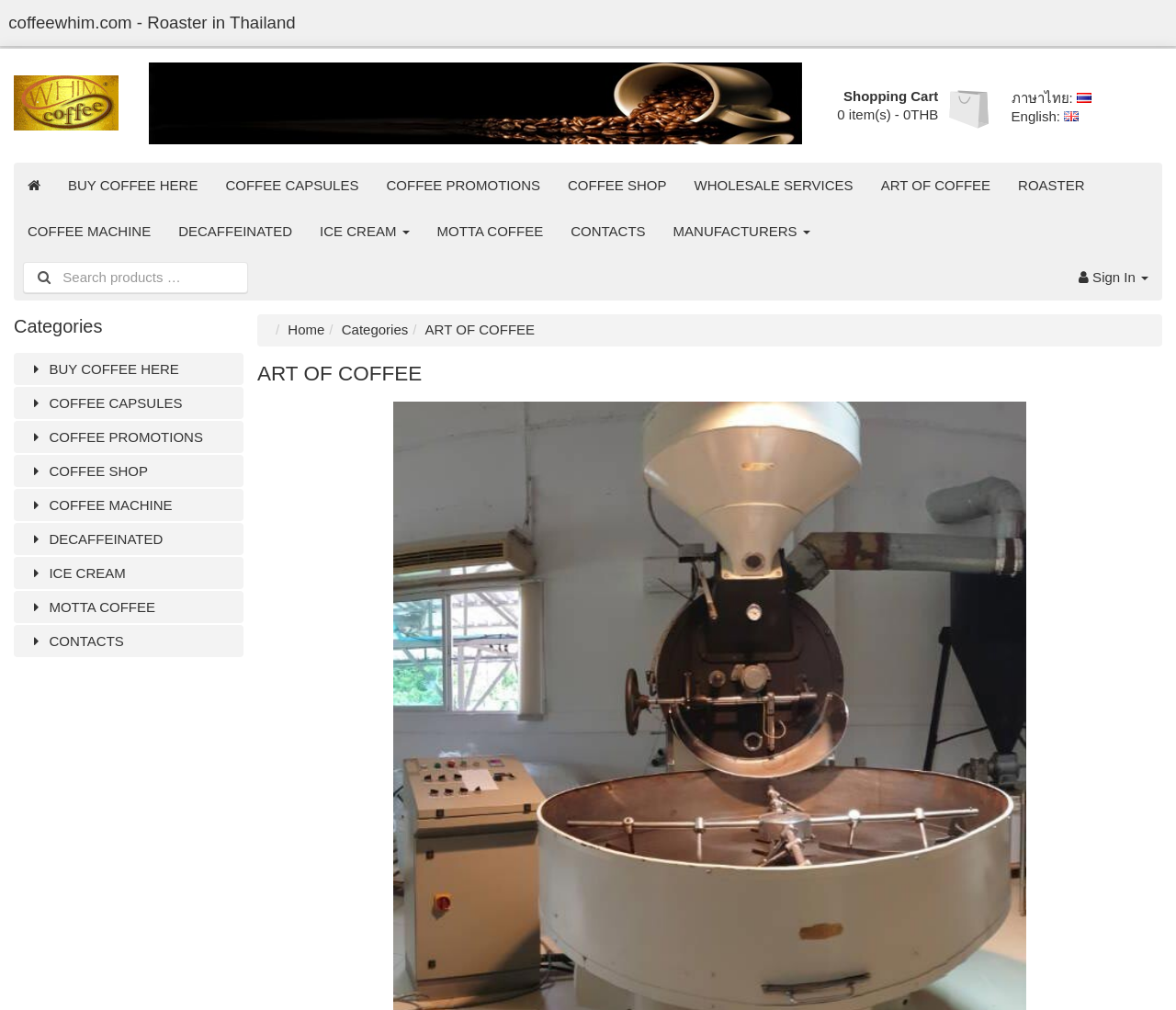Please find the bounding box coordinates for the clickable element needed to perform this instruction: "Search products".

[0.044, 0.26, 0.211, 0.29]